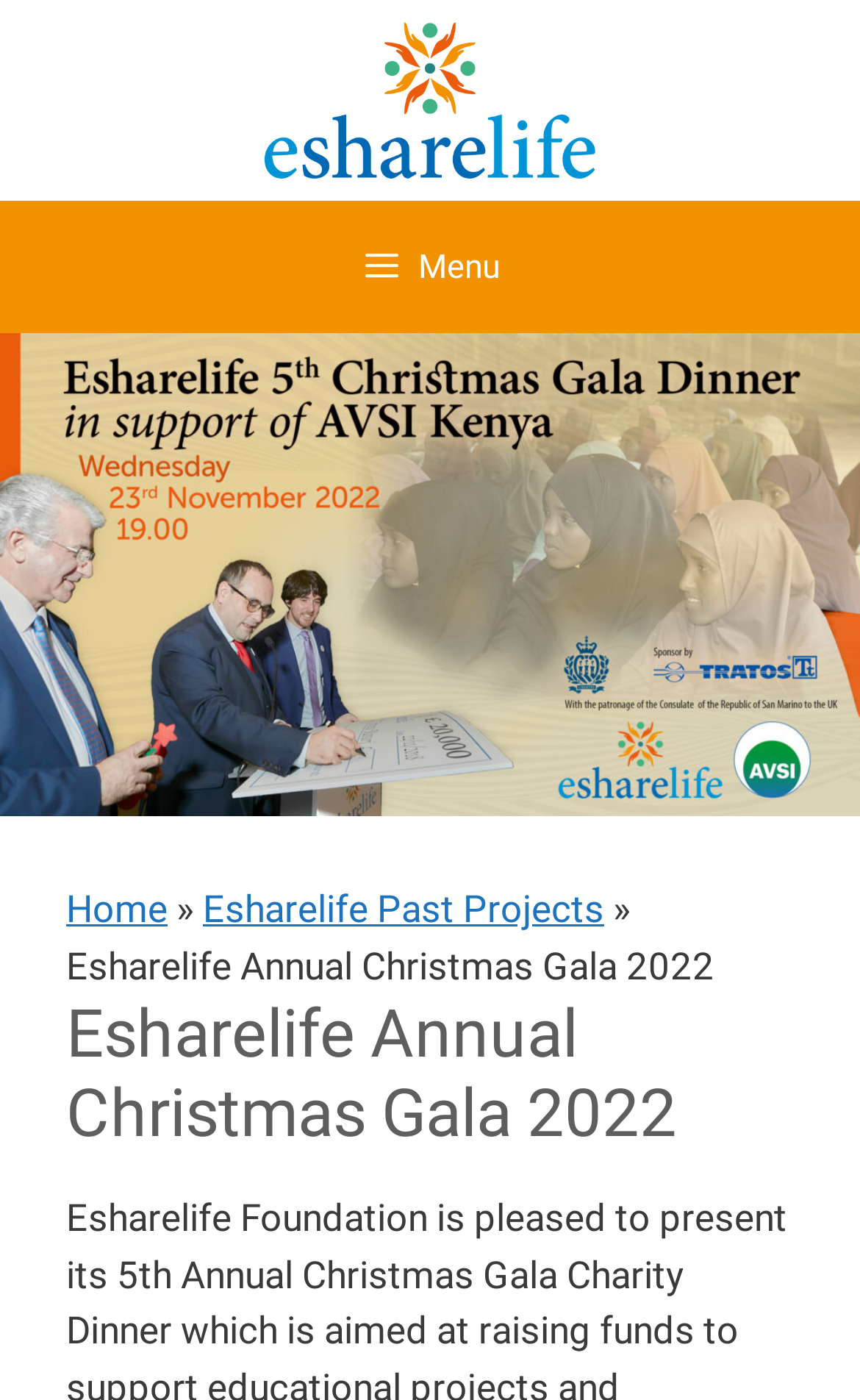What is the name of the organization?
Please use the visual content to give a single word or phrase answer.

Esharelife